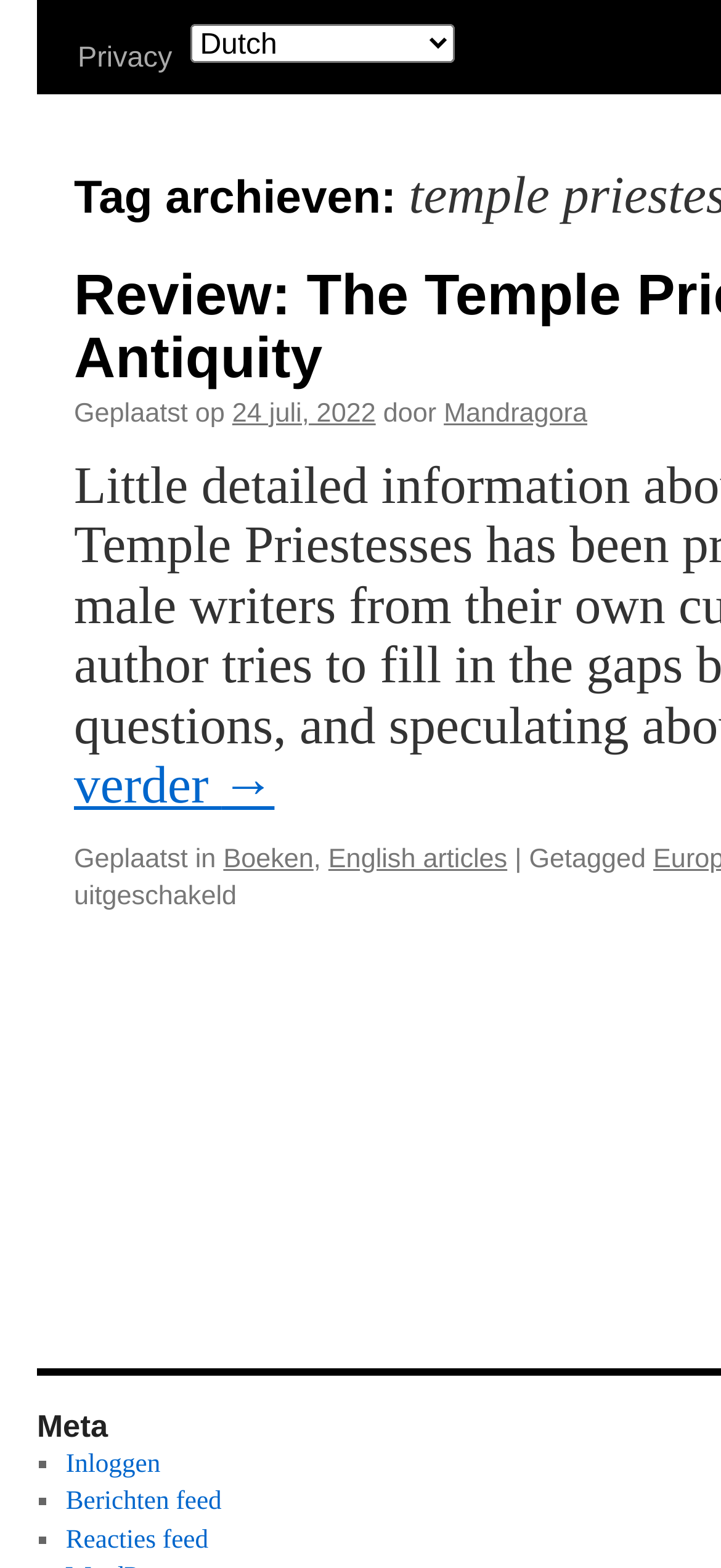Identify the bounding box for the described UI element: "Boeken".

[0.31, 0.539, 0.435, 0.557]